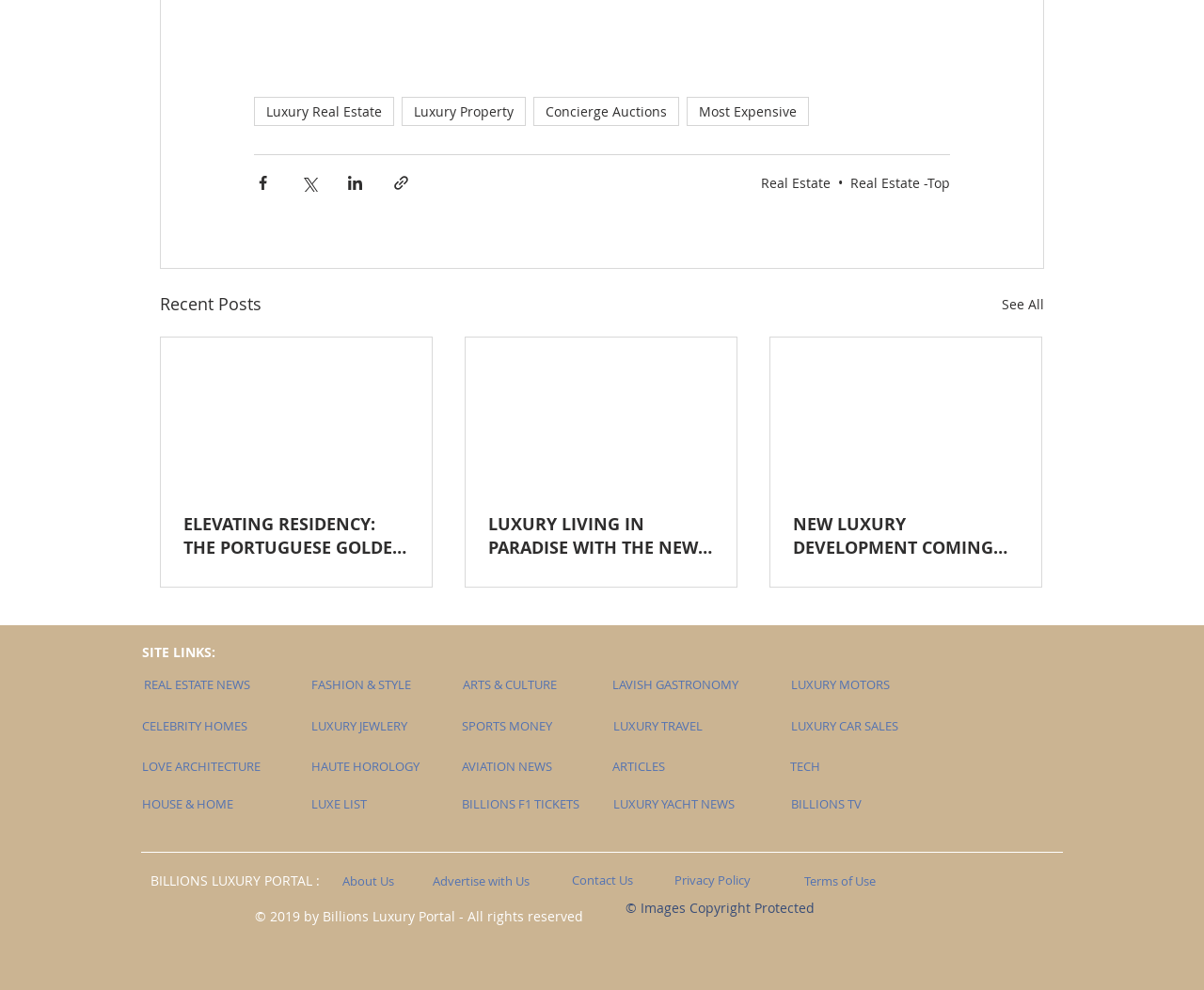What is the main category of the website?
Look at the image and answer with only one word or phrase.

Luxury